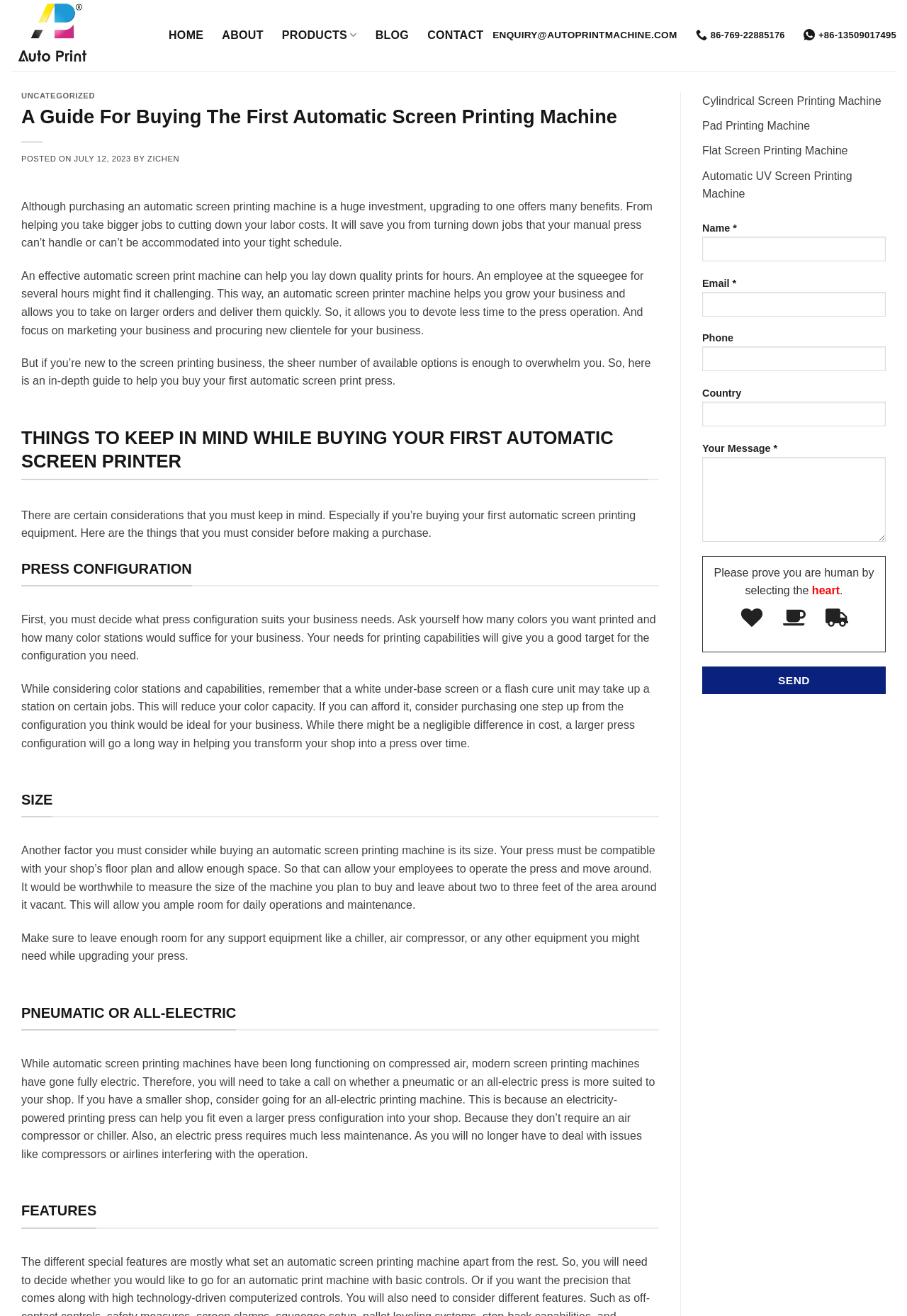Respond with a single word or phrase to the following question: What is the title of the first heading on the webpage?

UNCATEGORIZED